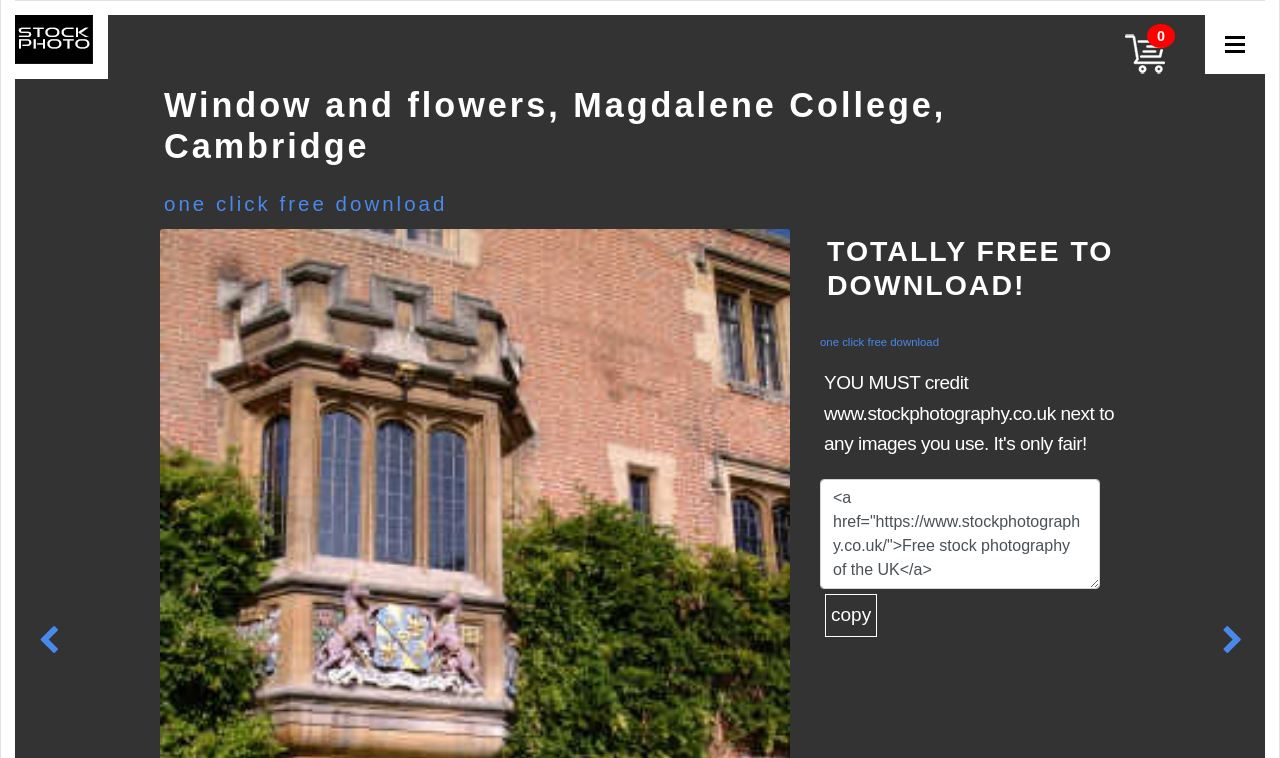What is the purpose of the textbox?
Based on the visual information, provide a detailed and comprehensive answer.

The textbox has a label 'copy' and is not required, which implies that it is used to copy some information, possibly the link or the image URL.